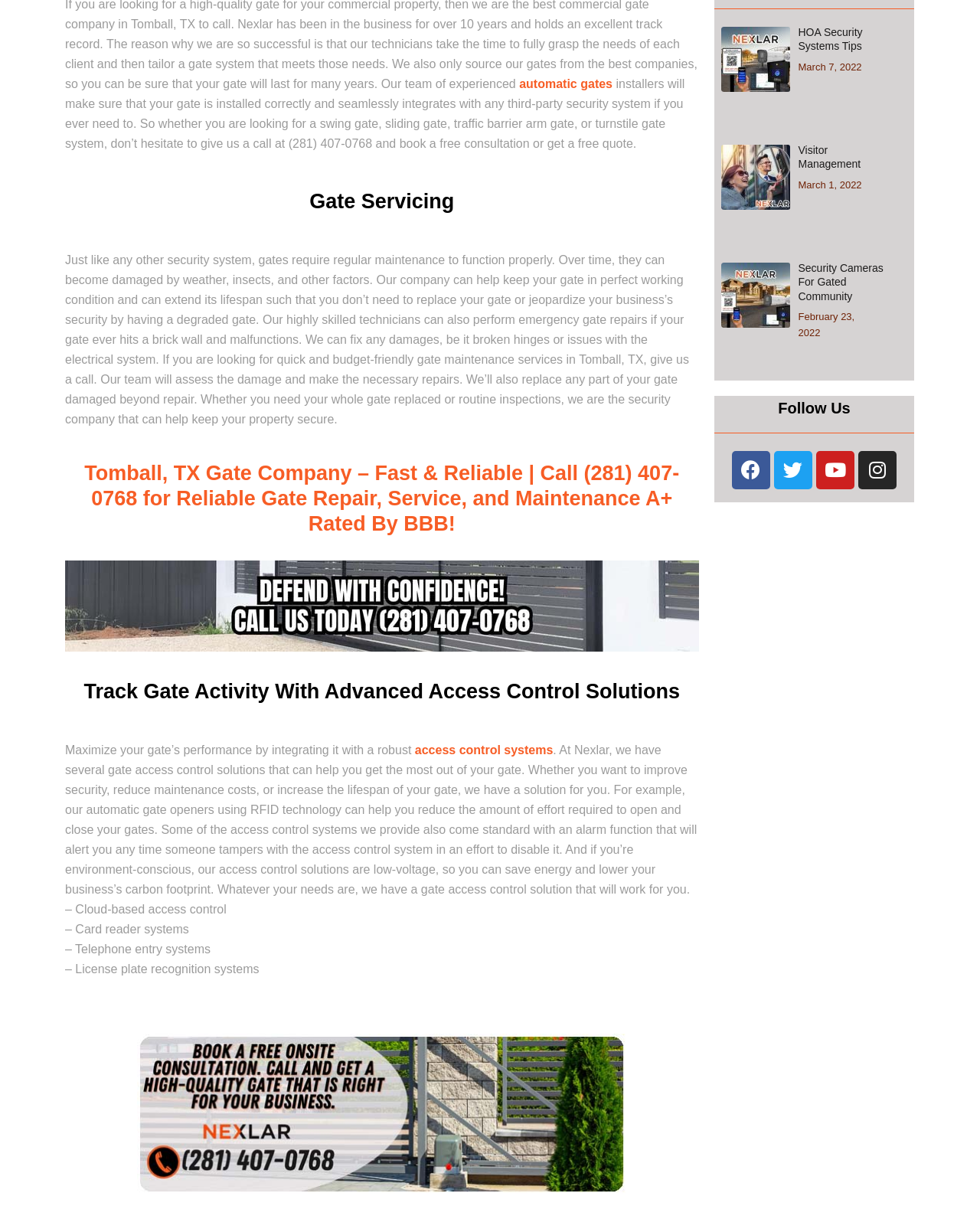Determine the bounding box for the described HTML element: "alt="gated-community-alfred-access-control-90x85 Tomball Gate Company"". Ensure the coordinates are four float numbers between 0 and 1 in the format [left, top, right, bottom].

[0.736, 0.236, 0.806, 0.247]